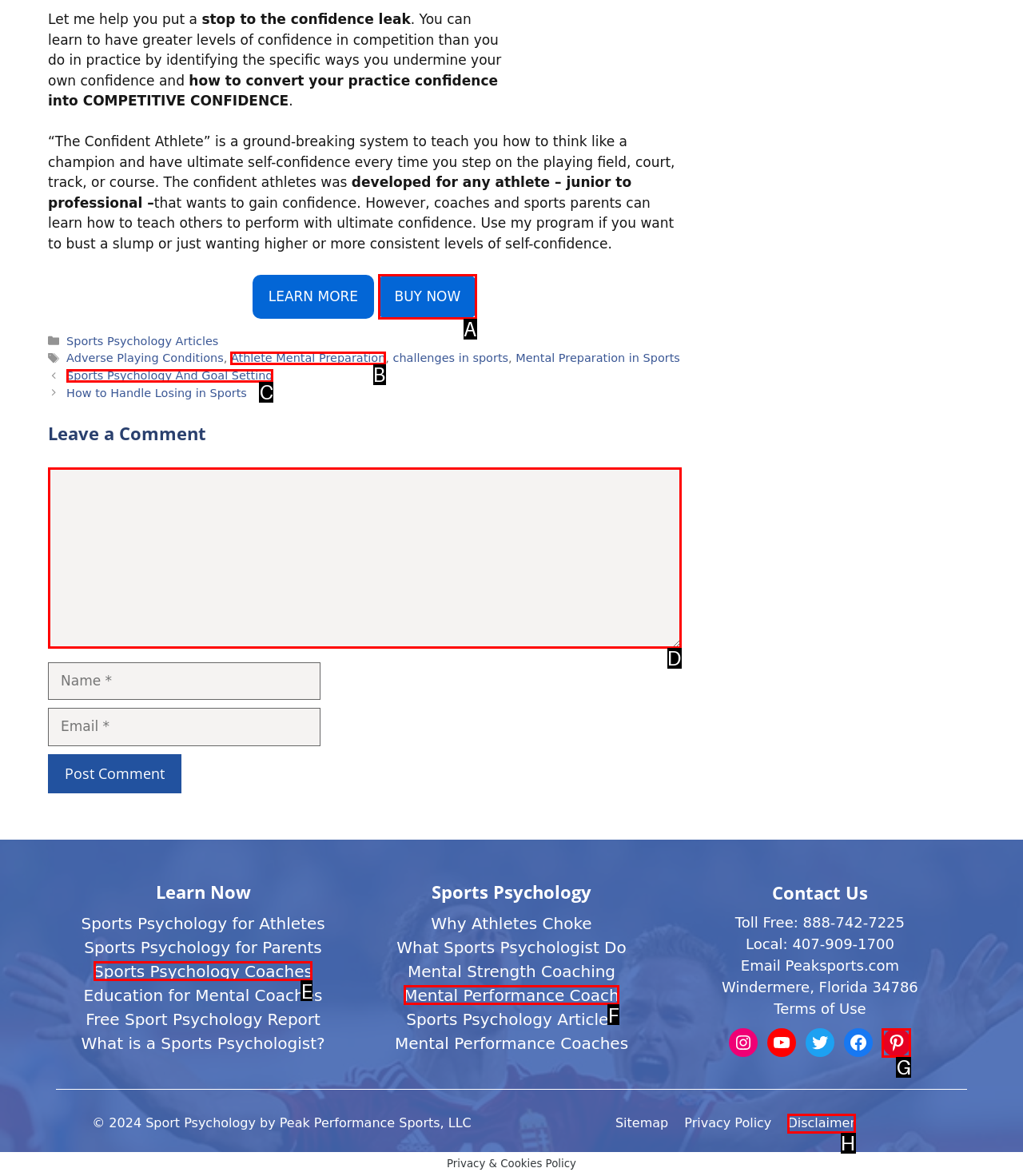Determine which option you need to click to execute the following task: Log in to the website. Provide your answer as a single letter.

None